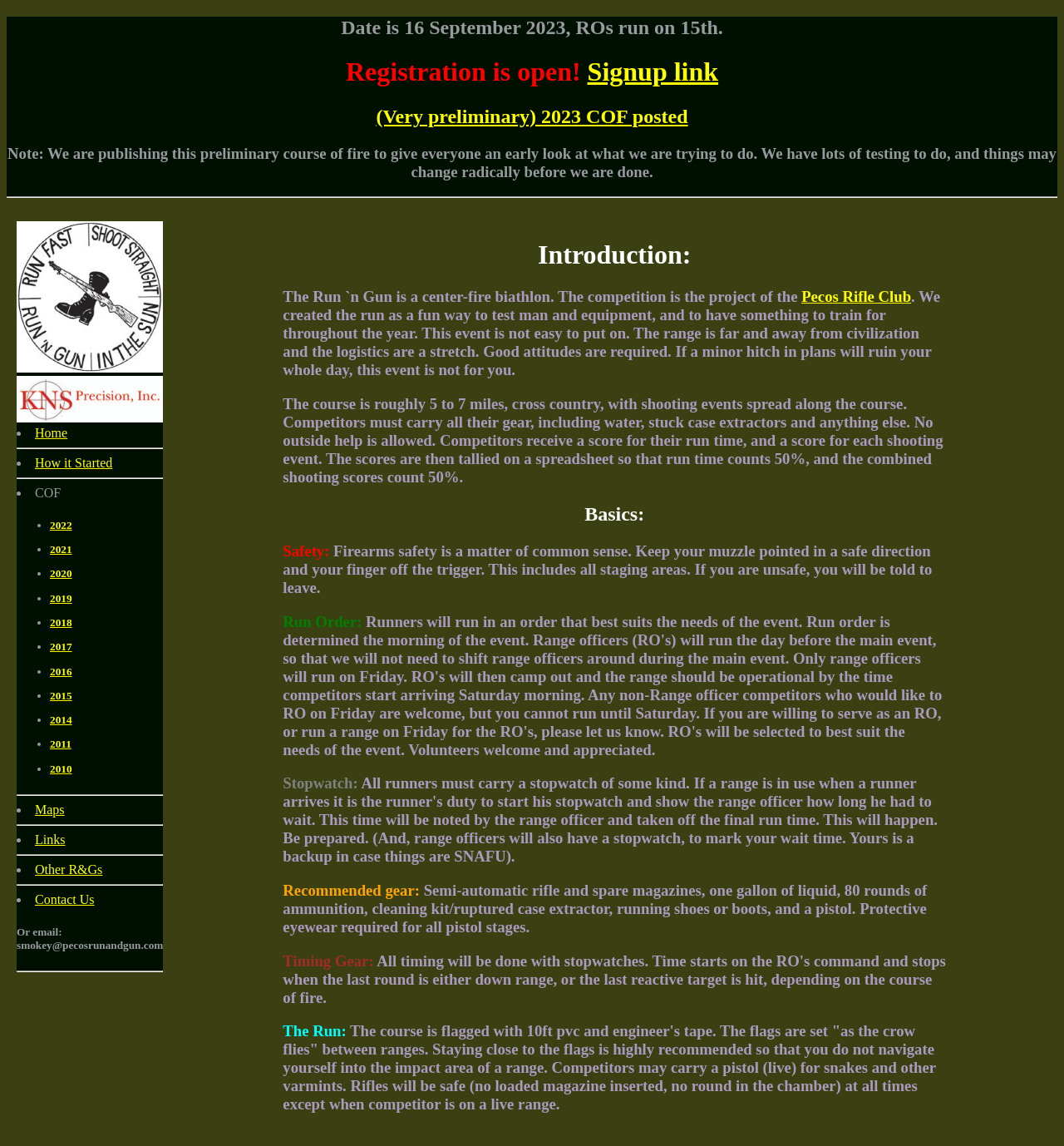From the element description Freelance Traveller Home Page, predict the bounding box coordinates of the UI element. The coordinates must be specified in the format (top-left x, top-left y, bottom-right x, bottom-right y) and should be within the 0 to 1 range.

None